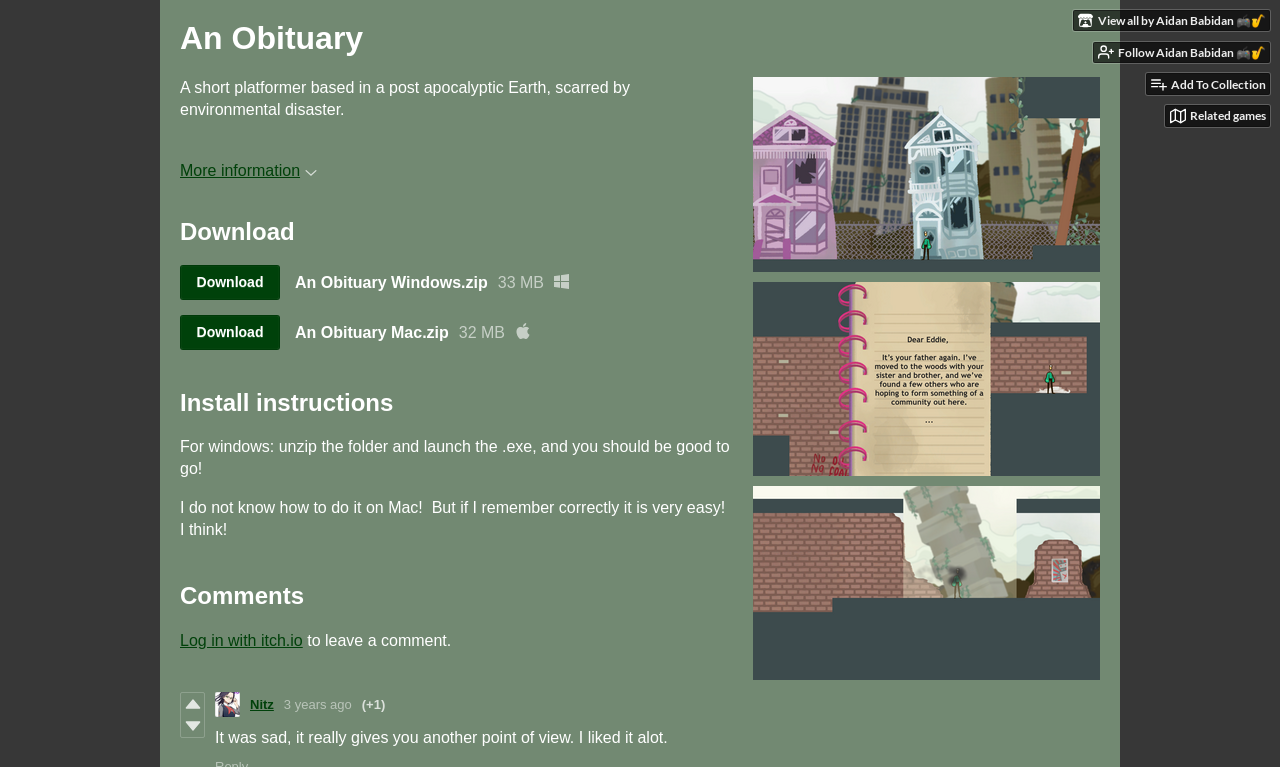Find the bounding box coordinates of the element to click in order to complete the given instruction: "Follow Aidan Babidan."

[0.854, 0.054, 0.992, 0.082]